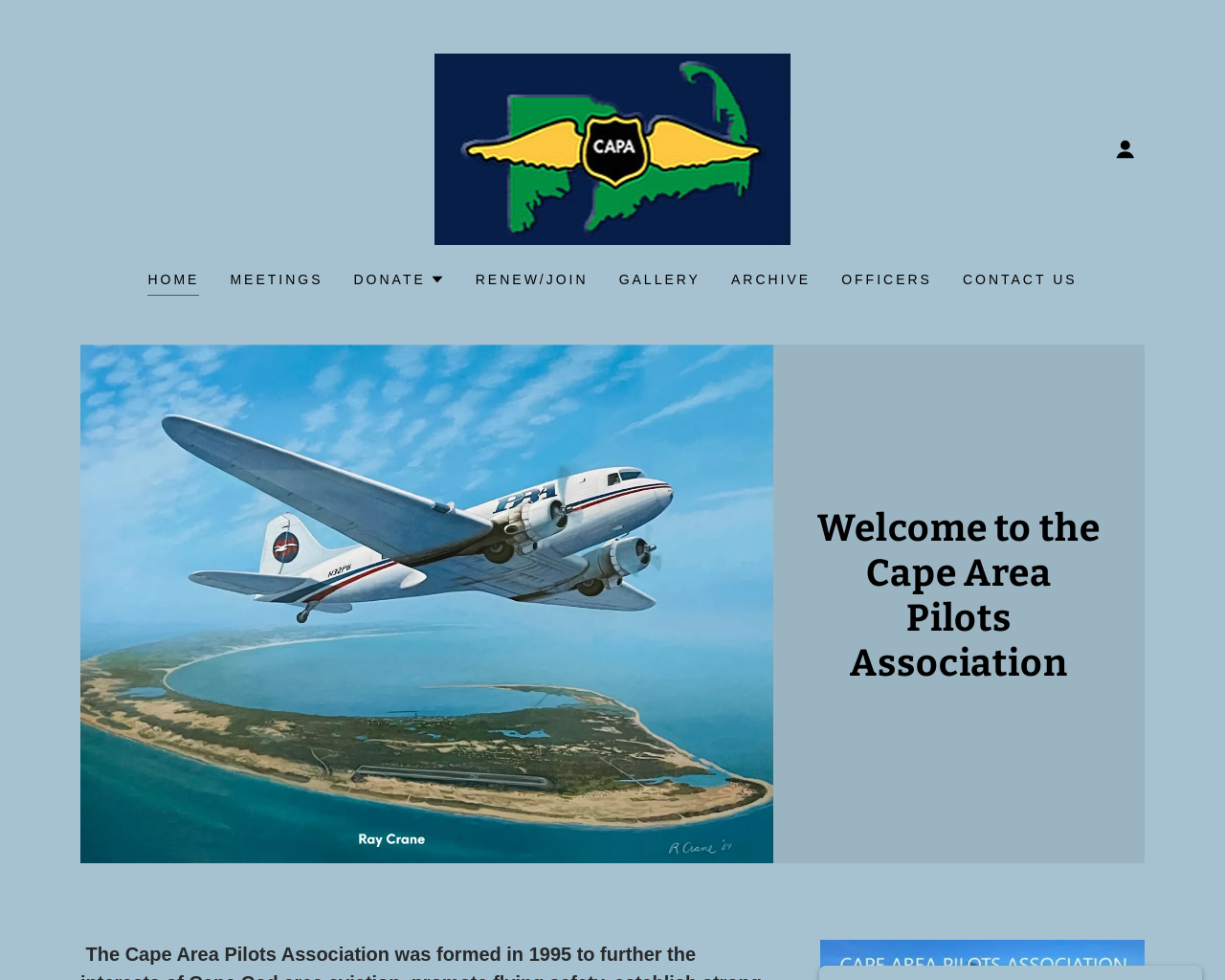Please identify the bounding box coordinates of the clickable element to fulfill the following instruction: "View the GALLERY". The coordinates should be four float numbers between 0 and 1, i.e., [left, top, right, bottom].

[0.5, 0.268, 0.577, 0.303]